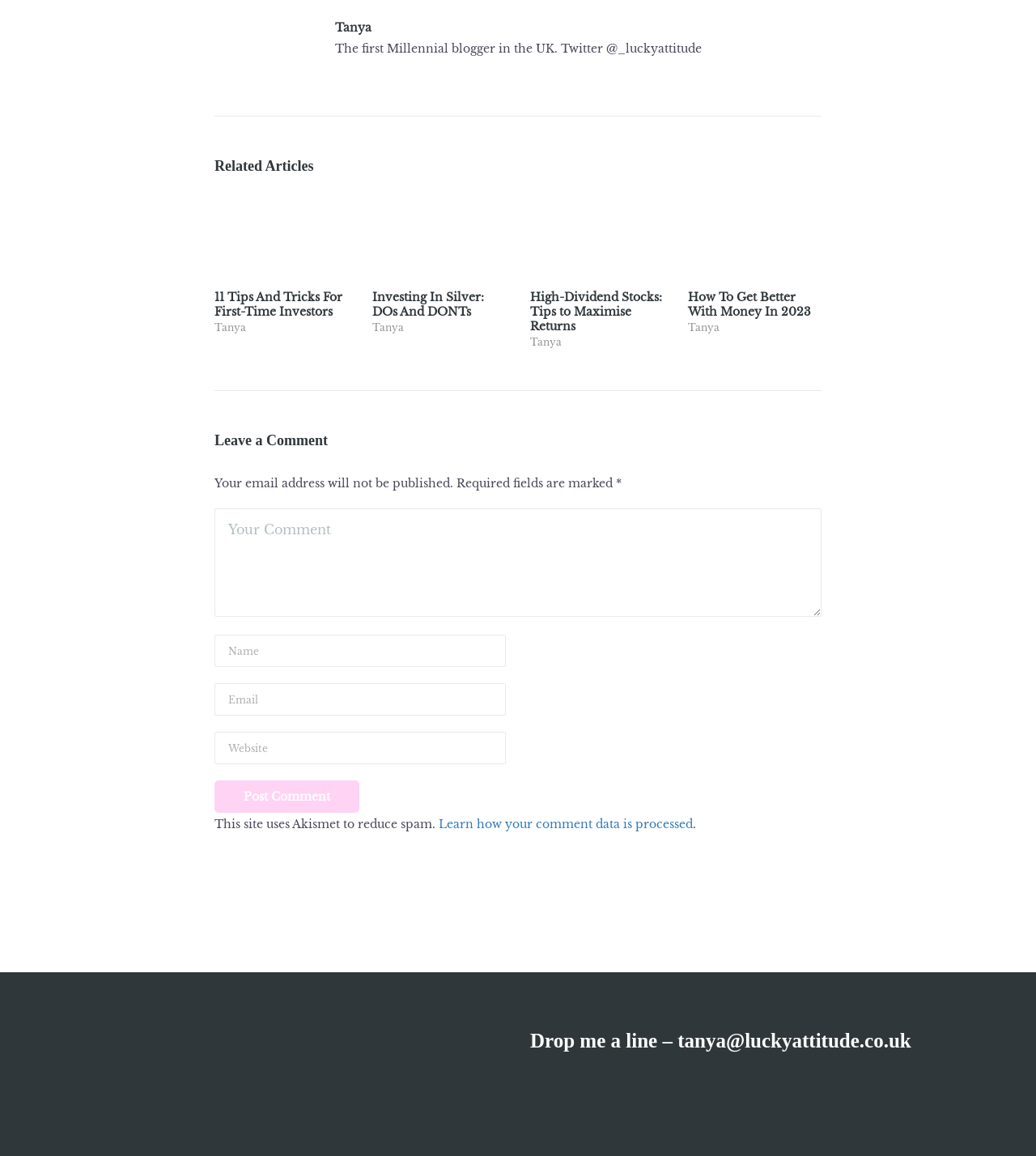Determine the bounding box coordinates of the clickable area required to perform the following instruction: "Click on the link to learn how comment data is processed". The coordinates should be represented as four float numbers between 0 and 1: [left, top, right, bottom].

[0.423, 0.707, 0.669, 0.719]